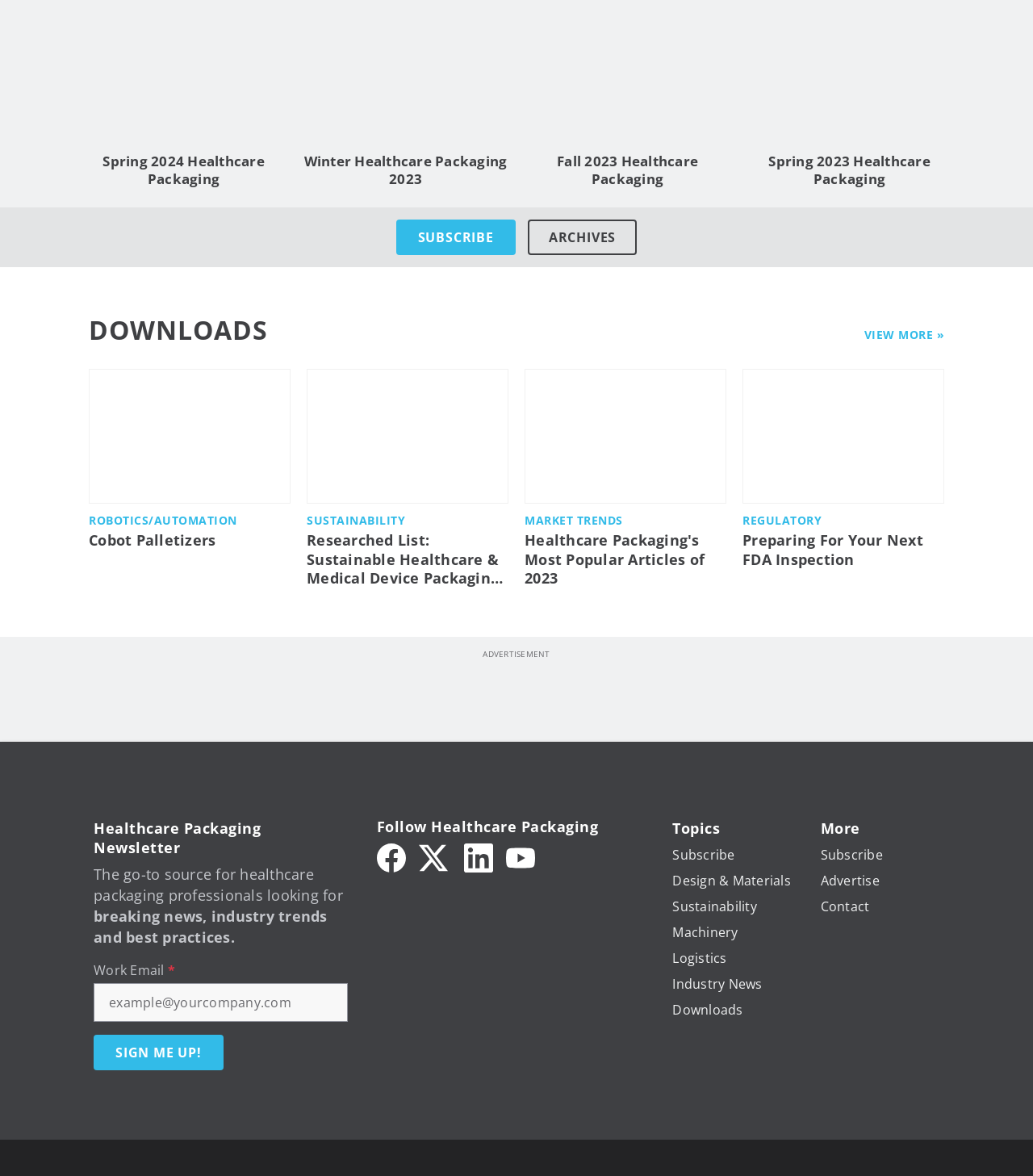Please determine the bounding box coordinates for the element that should be clicked to follow these instructions: "Read about 'Cobot Palletizers'".

[0.086, 0.451, 0.281, 0.468]